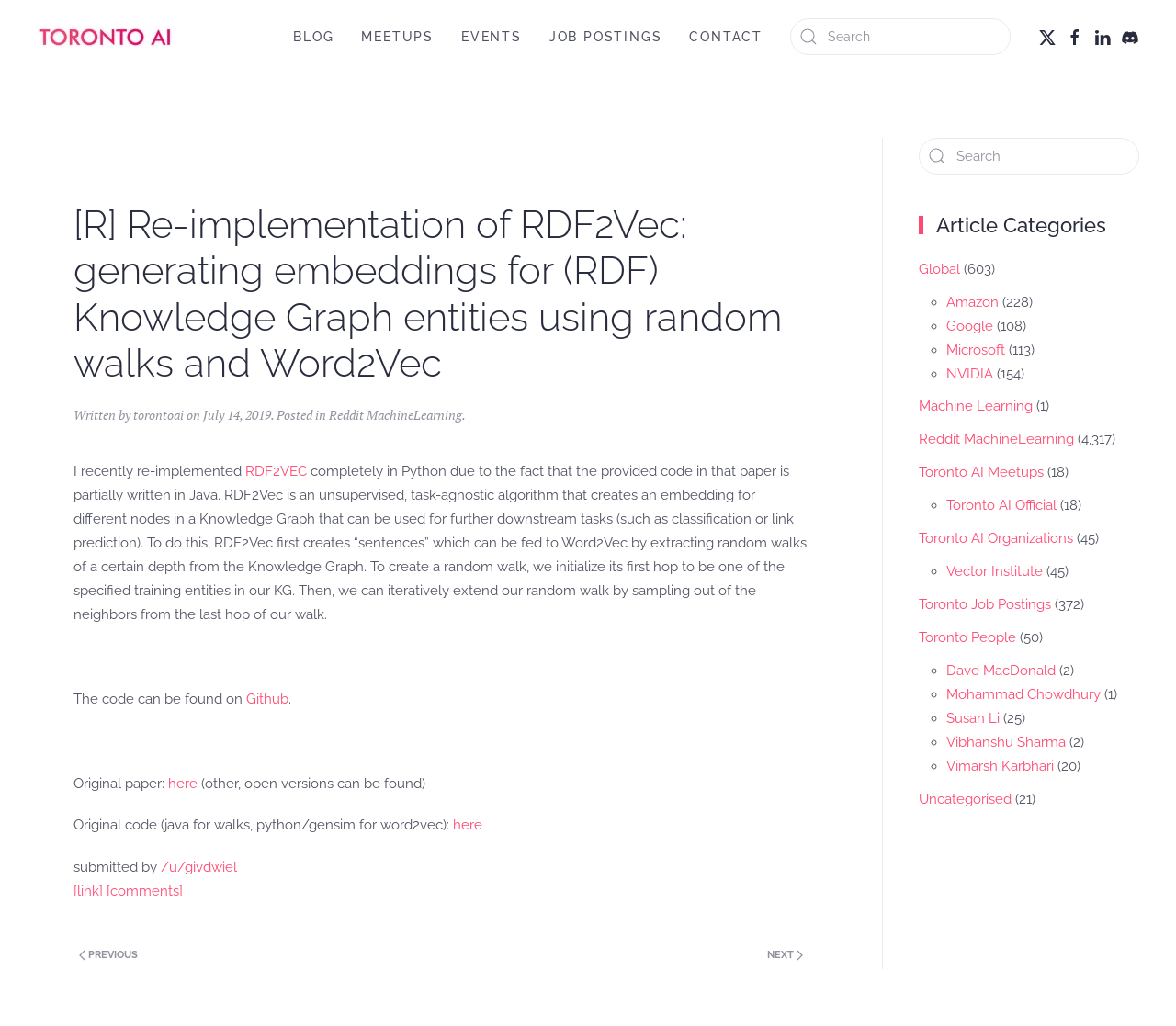Can you give a comprehensive explanation to the question given the content of the image?
What is the date of the article?

I found the answer by looking at the article's metadata, which says 'July 14, 2019'. This indicates that the article was published on this date.